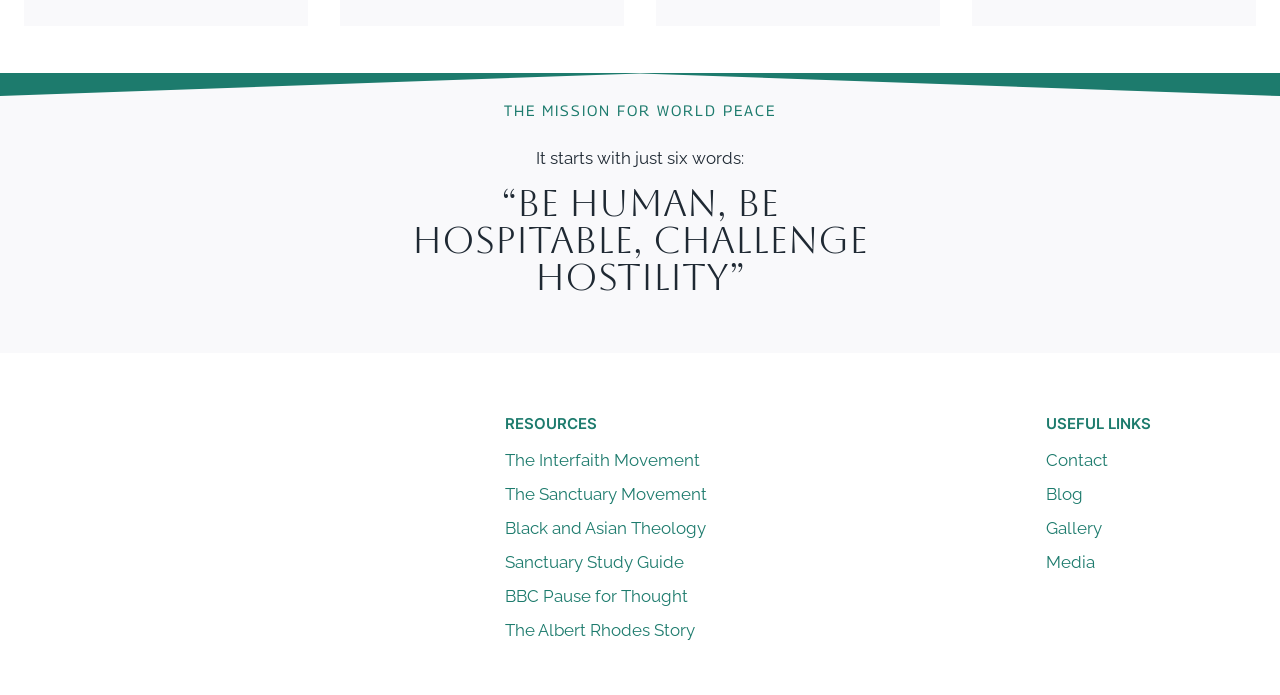Please find the bounding box coordinates of the element that must be clicked to perform the given instruction: "Read about The Interfaith Movement". The coordinates should be four float numbers from 0 to 1, i.e., [left, top, right, bottom].

[0.394, 0.637, 0.559, 0.686]